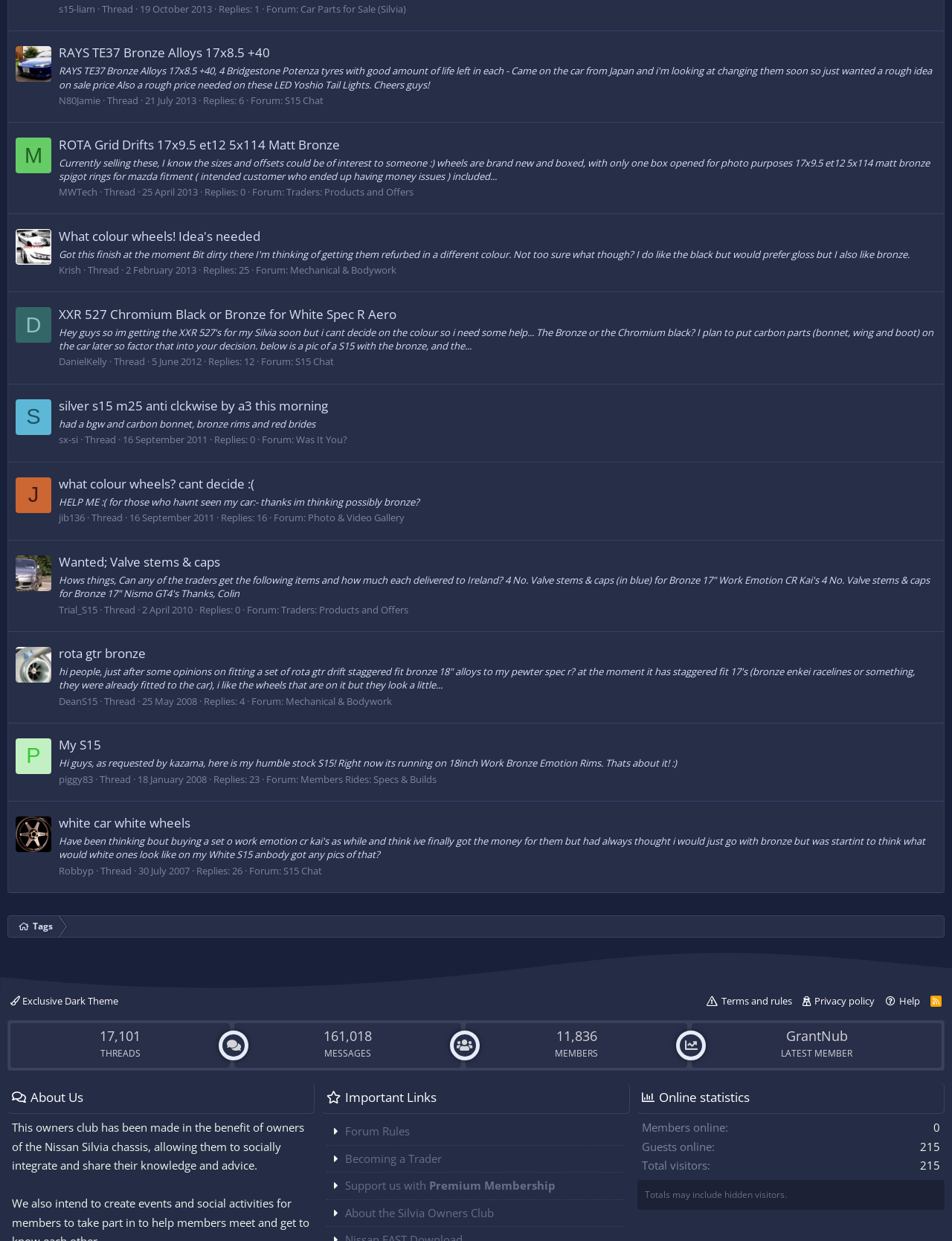Given the element description, predict the bounding box coordinates in the format (top-left x, top-left y, bottom-right x, bottom-right y), using floating point numbers between 0 and 1: Was It You?

[0.311, 0.349, 0.365, 0.36]